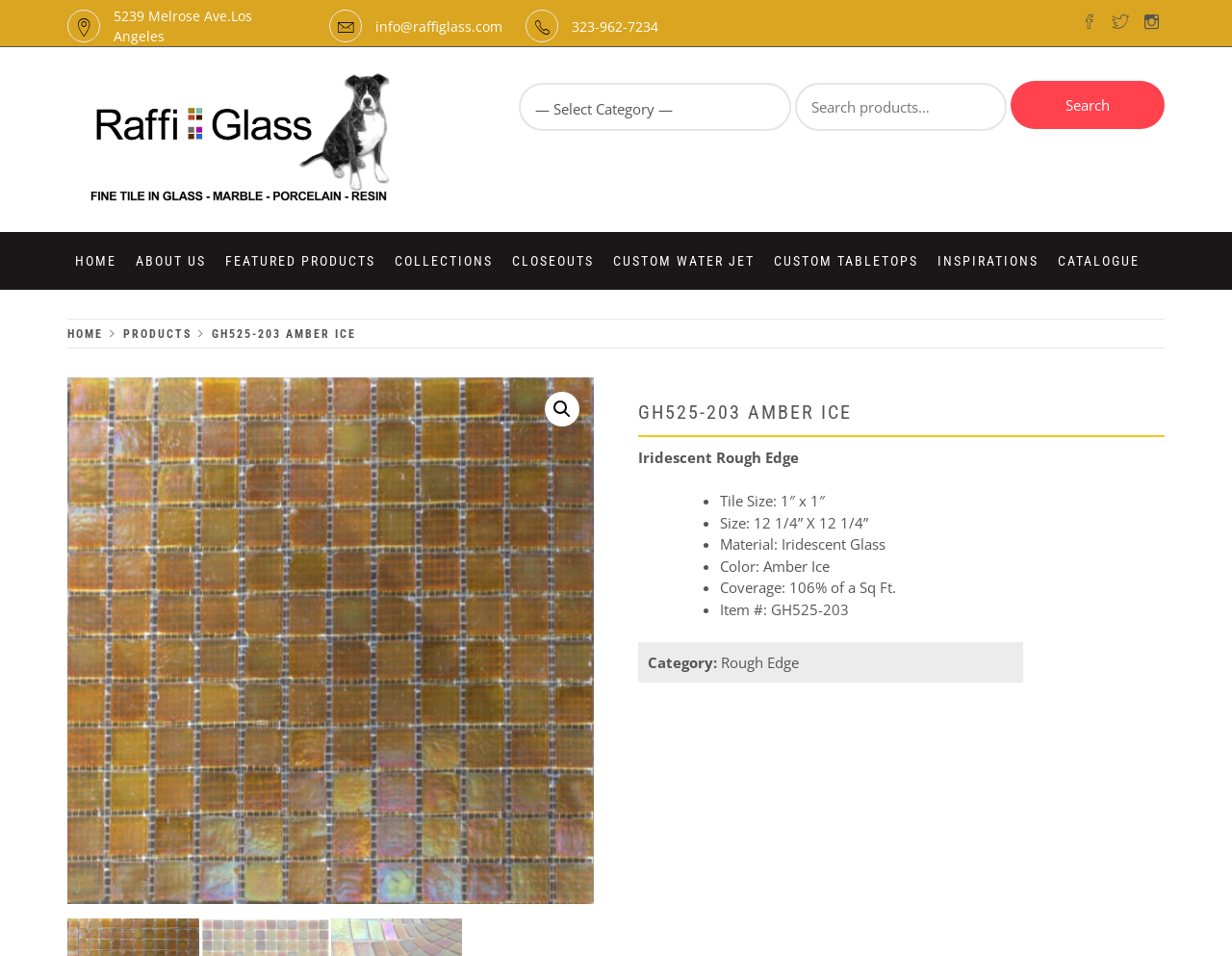Locate the bounding box coordinates of the element you need to click to accomplish the task described by this instruction: "View product details".

[0.518, 0.417, 0.945, 0.457]